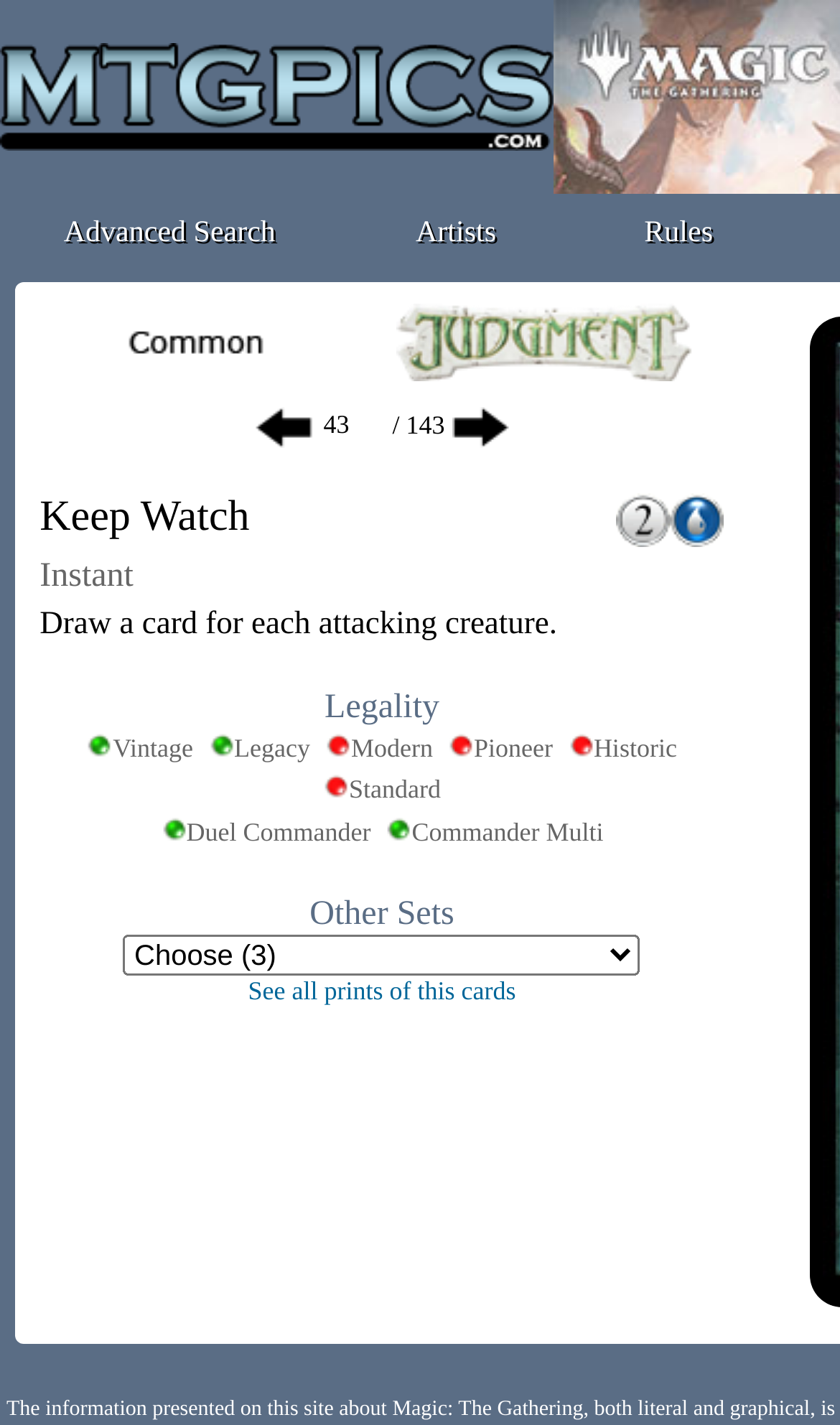Provide a thorough and detailed response to the question by examining the image: 
What is the card's rarity?

The webpage does not explicitly state the rarity of the card. While it provides information about the card's legality and effect, it does not include rarity information.